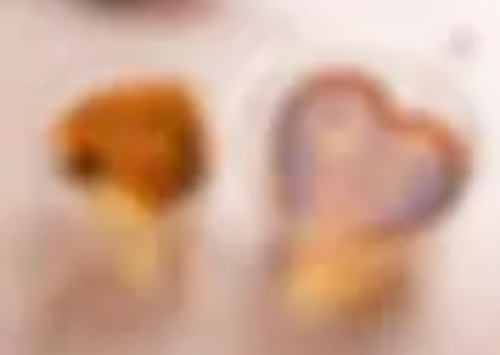What is the shape of the scoop on the right cone?
Look at the image and respond to the question as thoroughly as possible.

The right cone is topped with a heart-shaped scoop of ice cream in soft pastel colors, symbolizing affection and sweetness.